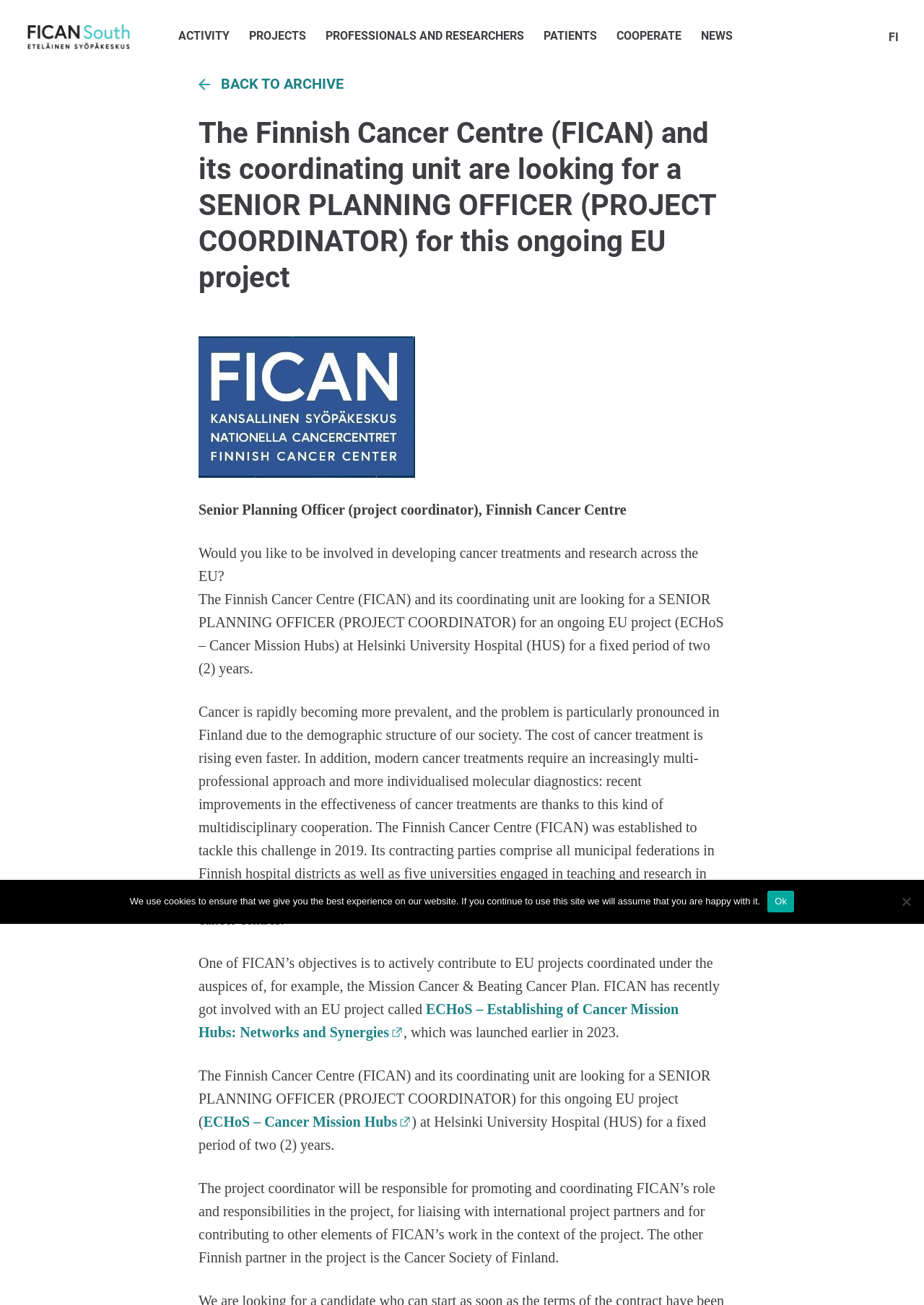Locate the bounding box coordinates of the clickable area to execute the instruction: "Click the FICAN South link". Provide the coordinates as four float numbers between 0 and 1, represented as [left, top, right, bottom].

[0.027, 0.0, 0.145, 0.055]